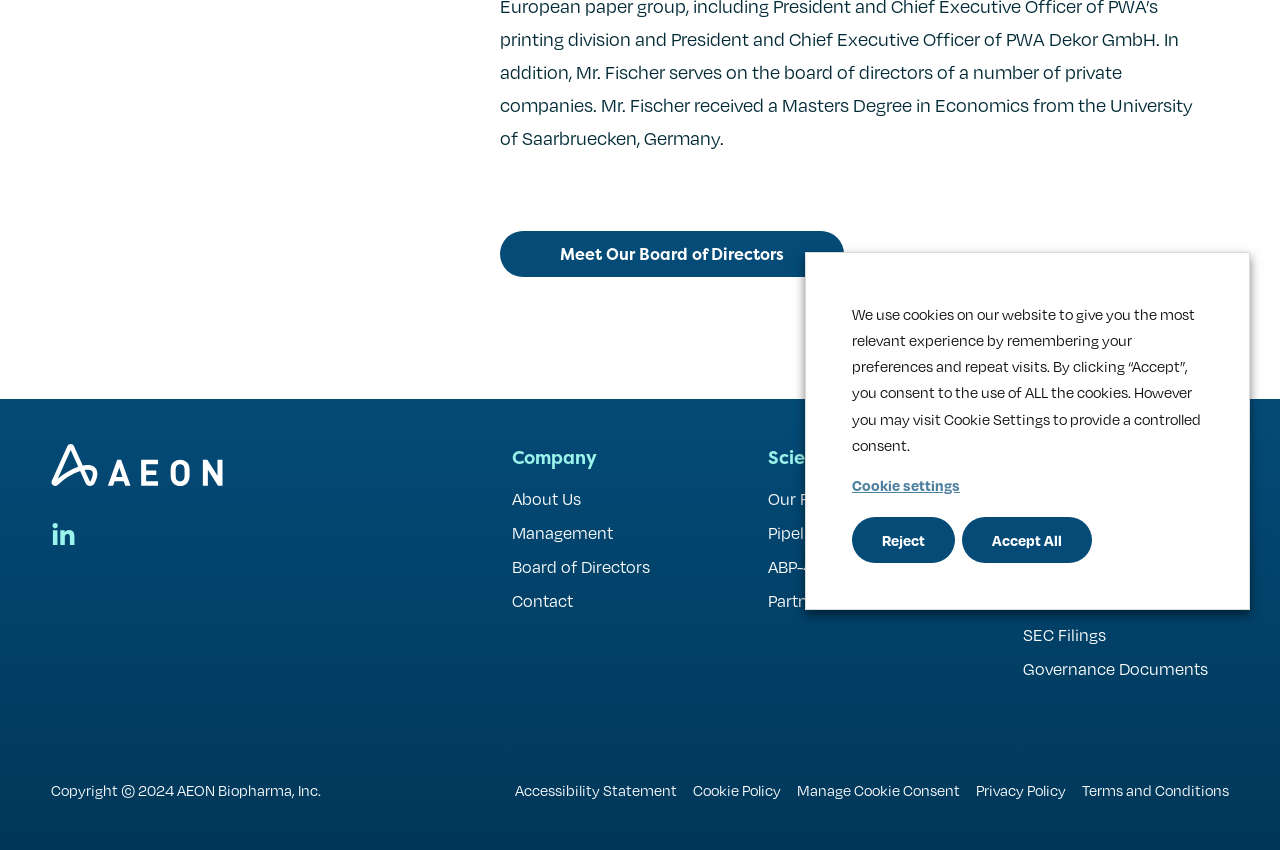From the element description Accept All, predict the bounding box coordinates of the UI element. The coordinates must be specified in the format (top-left x, top-left y, bottom-right x, bottom-right y) and should be within the 0 to 1 range.

[0.752, 0.608, 0.853, 0.662]